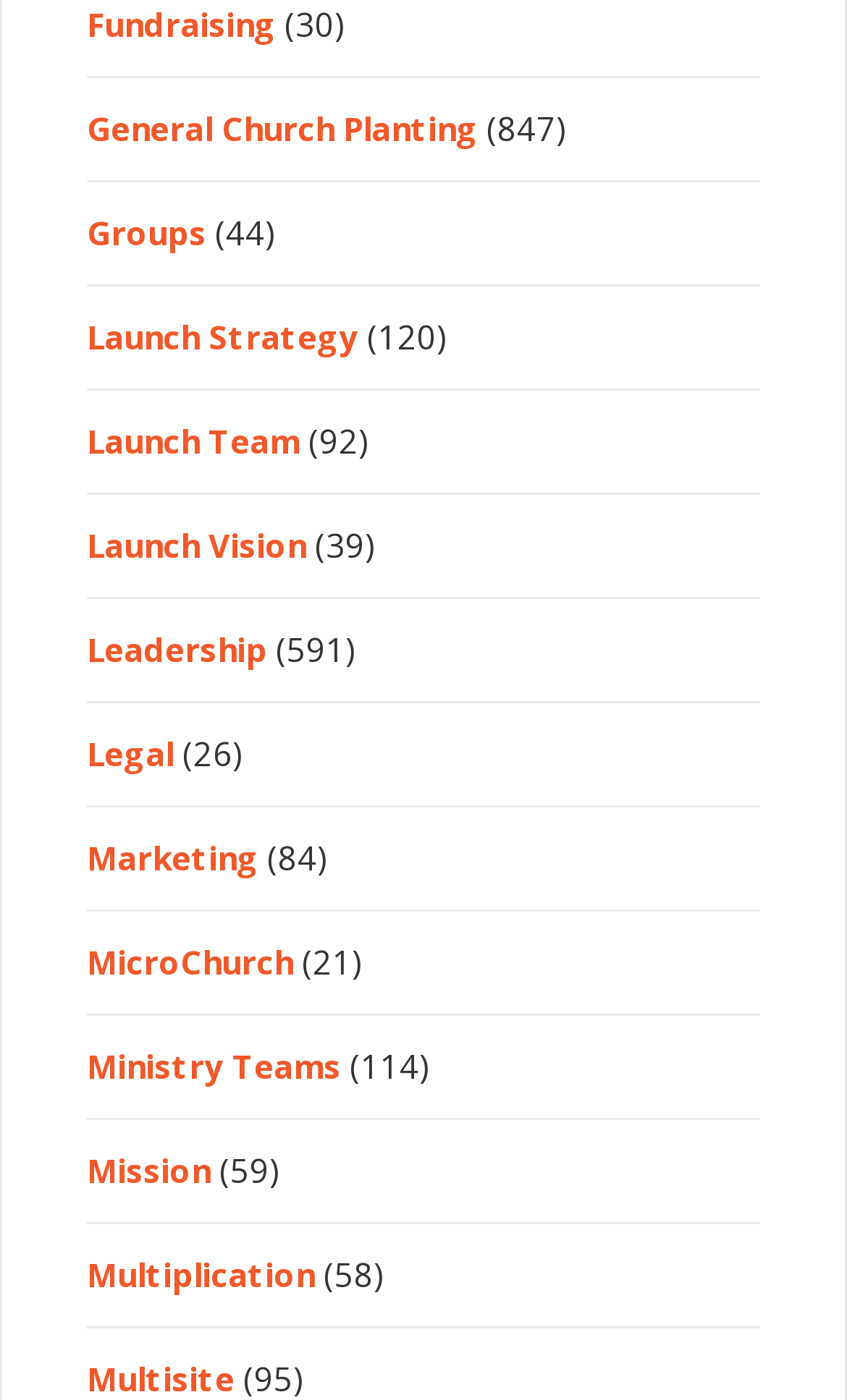Pinpoint the bounding box coordinates of the element you need to click to execute the following instruction: "Close the dialogue". The bounding box should be represented by four float numbers between 0 and 1, in the format [left, top, right, bottom].

None